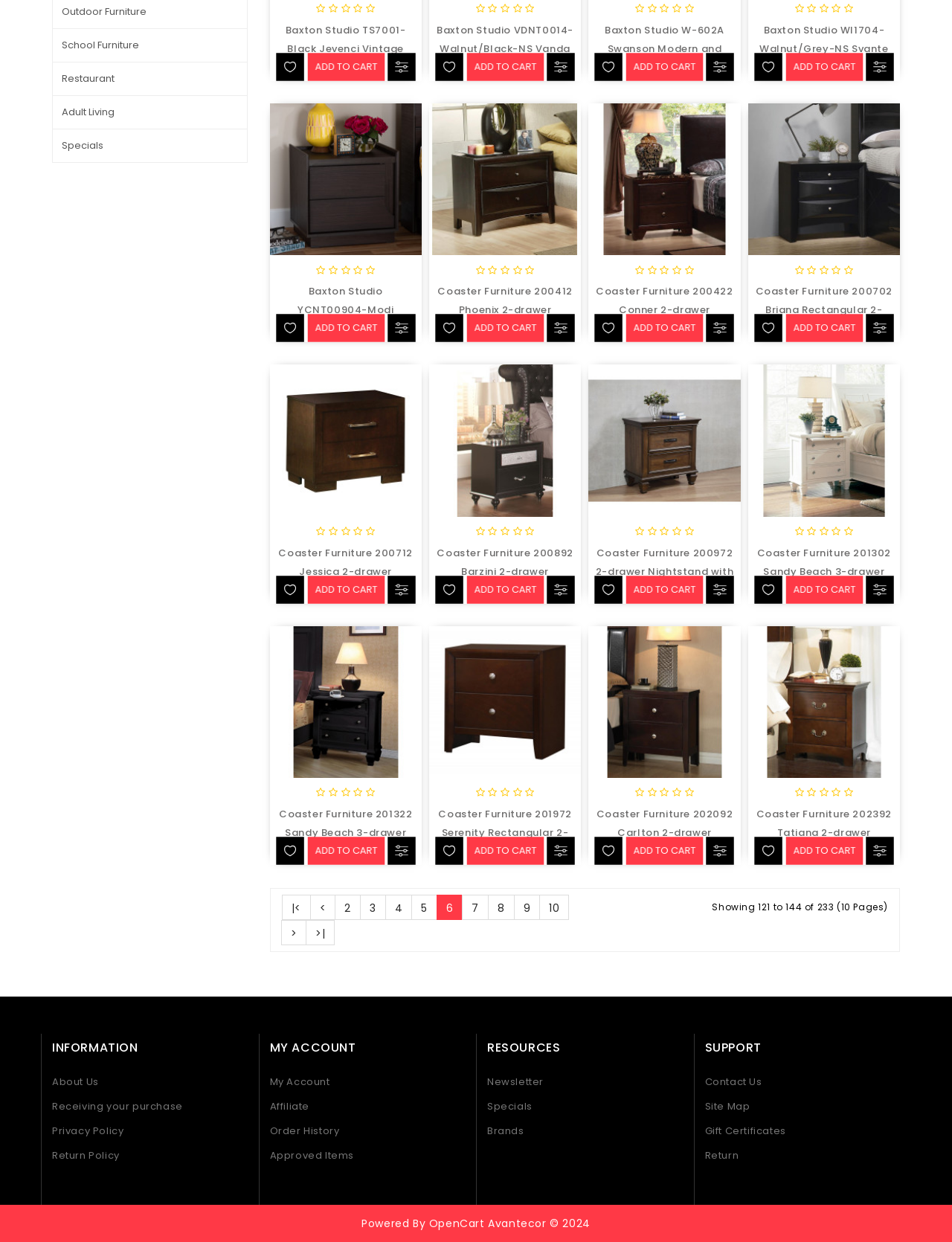Please identify the bounding box coordinates of the area that needs to be clicked to fulfill the following instruction: "go to previous page."

[0.296, 0.72, 0.326, 0.741]